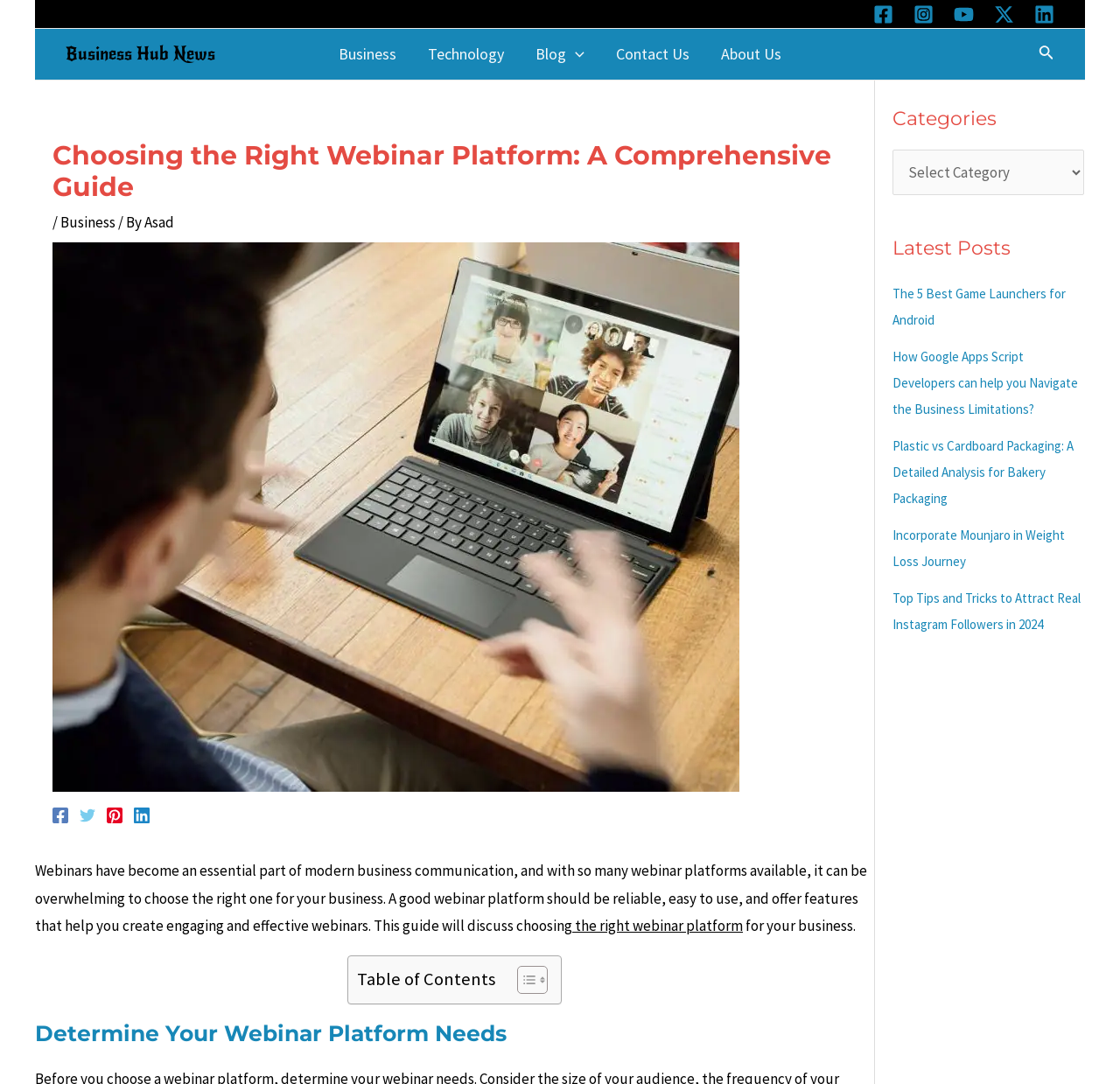Please reply to the following question with a single word or a short phrase:
What is the category of the latest posts section?

Business